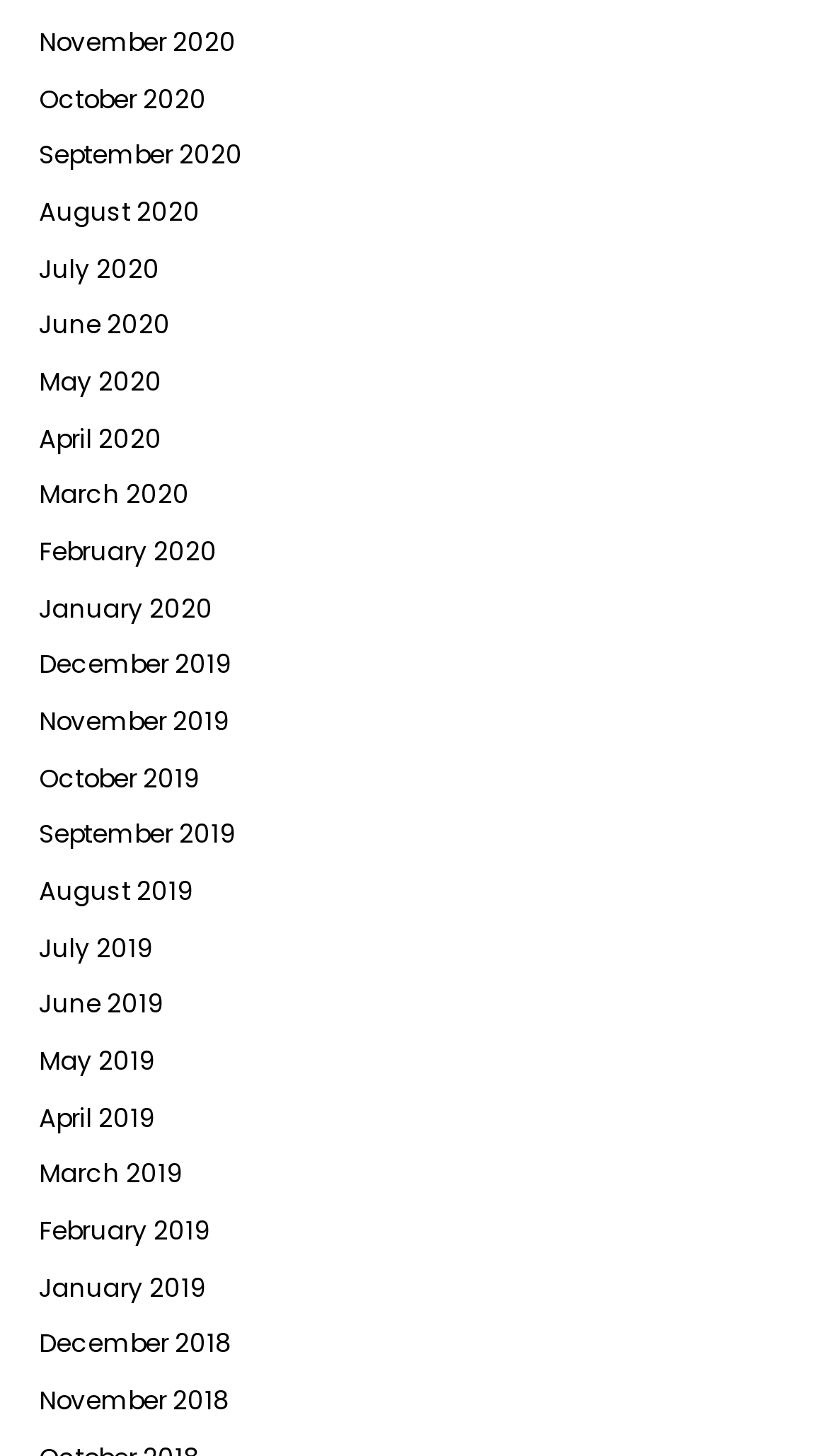Please give the bounding box coordinates of the area that should be clicked to fulfill the following instruction: "view January 2019". The coordinates should be in the format of four float numbers from 0 to 1, i.e., [left, top, right, bottom].

[0.047, 0.873, 0.249, 0.896]